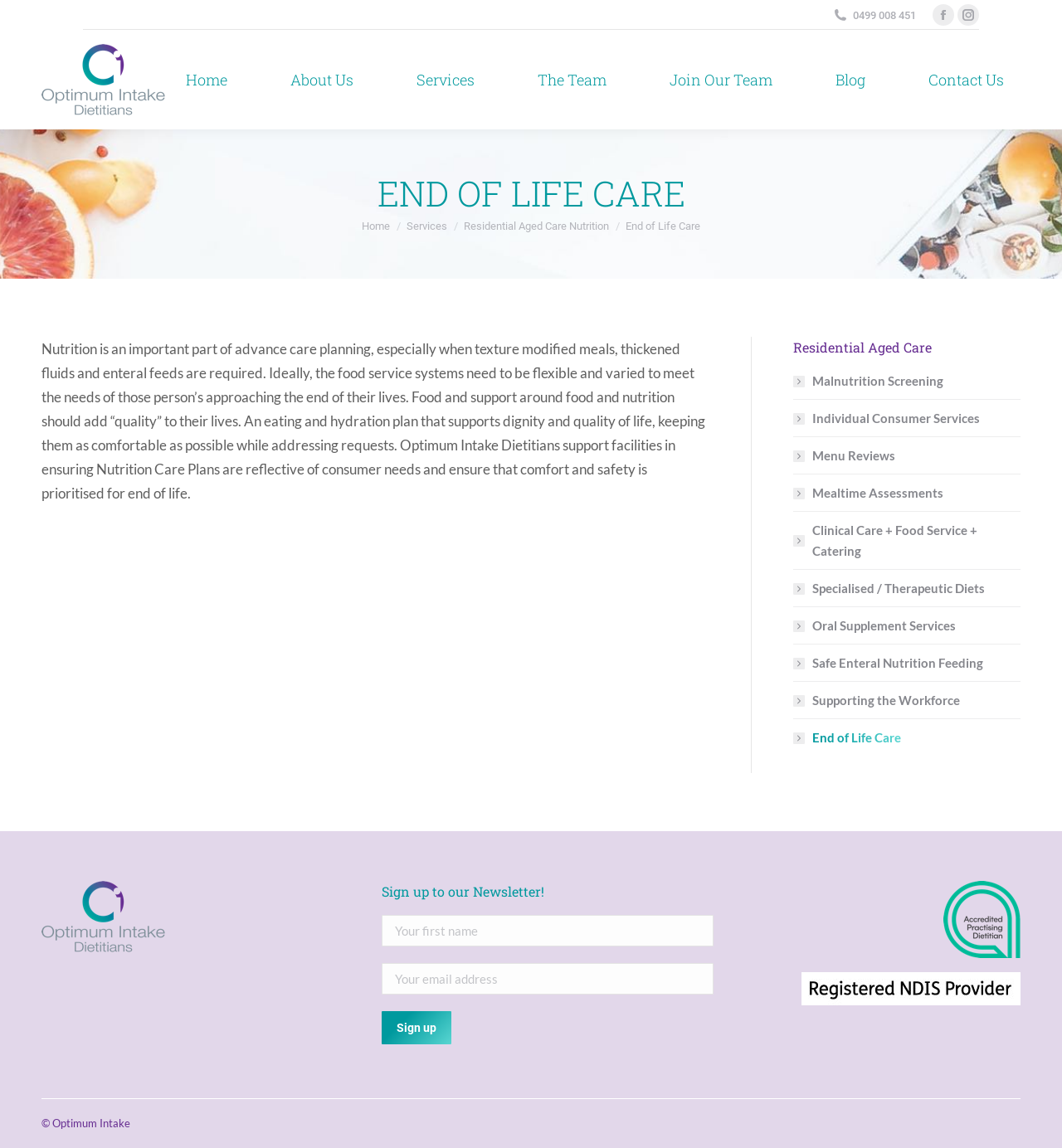Answer in one word or a short phrase: 
How many social media links are at the top?

2